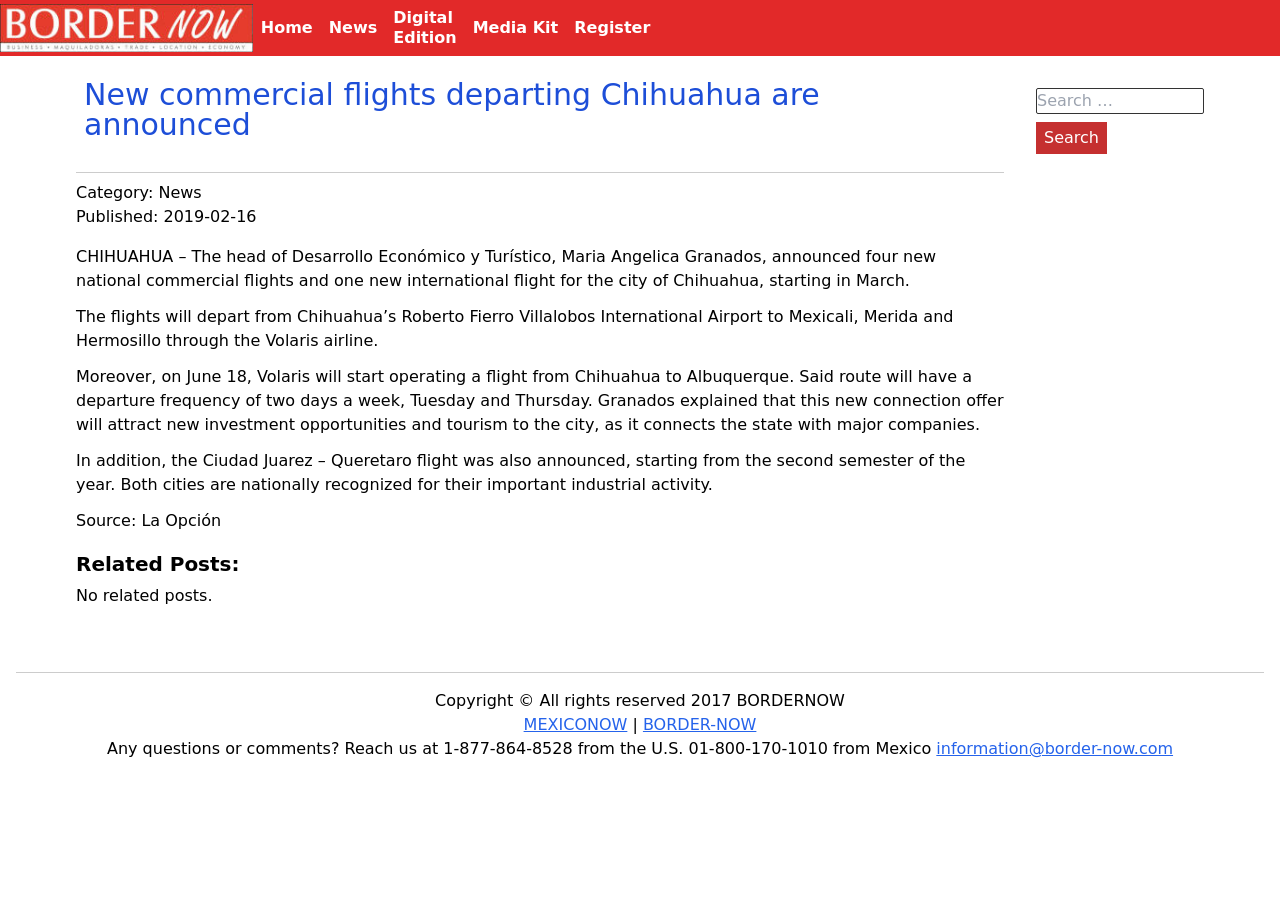Please identify the bounding box coordinates of the area that needs to be clicked to follow this instruction: "Search for something".

[0.809, 0.097, 0.941, 0.126]